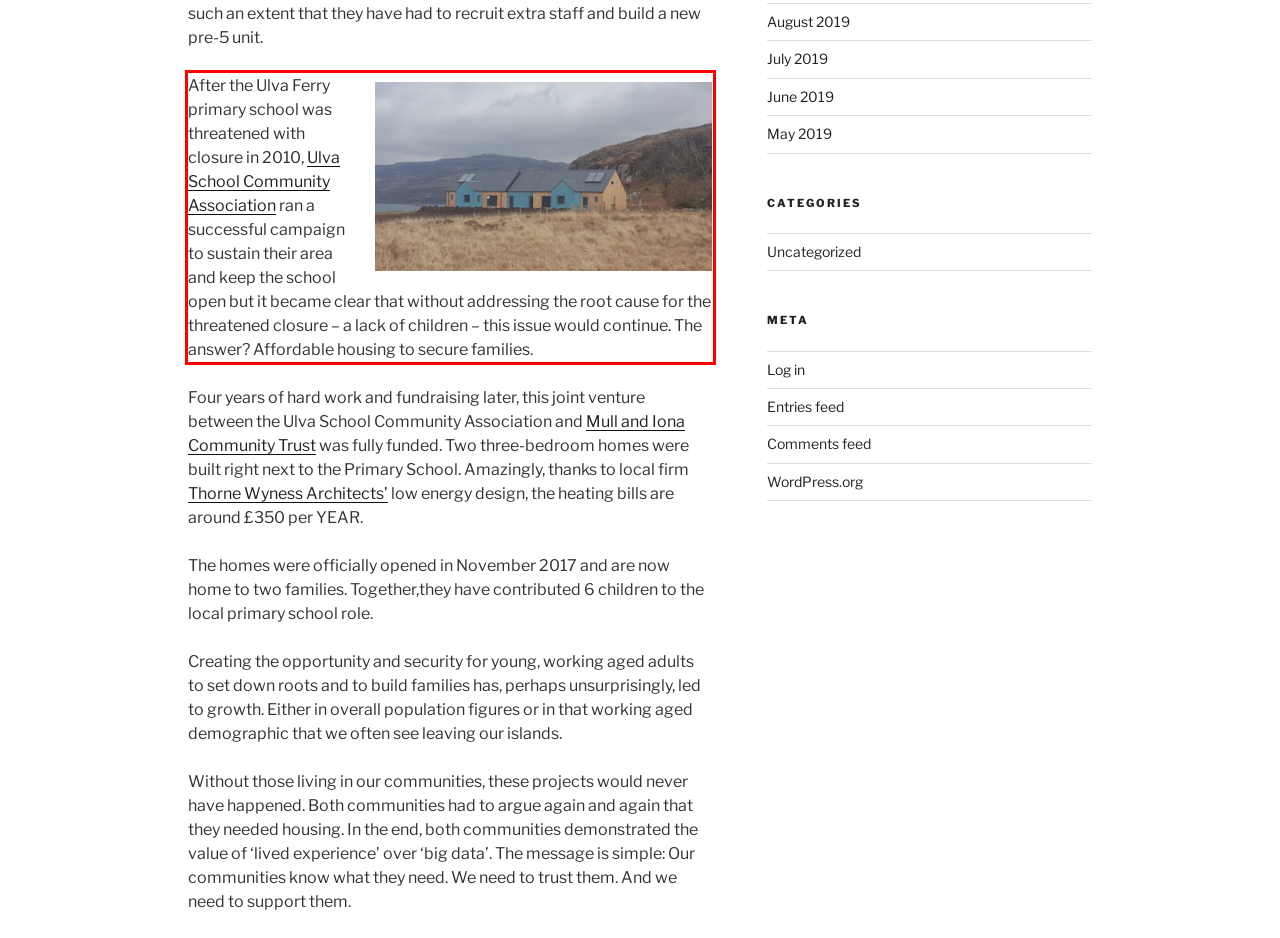From the screenshot of the webpage, locate the red bounding box and extract the text contained within that area.

After the Ulva Ferry primary school was threatened with closure in 2010, Ulva School Community Association ran a successful campaign to sustain their area and keep the school open but it became clear that without addressing the root cause for the threatened closure – a lack of children – this issue would continue. The answer? Affordable housing to secure families.